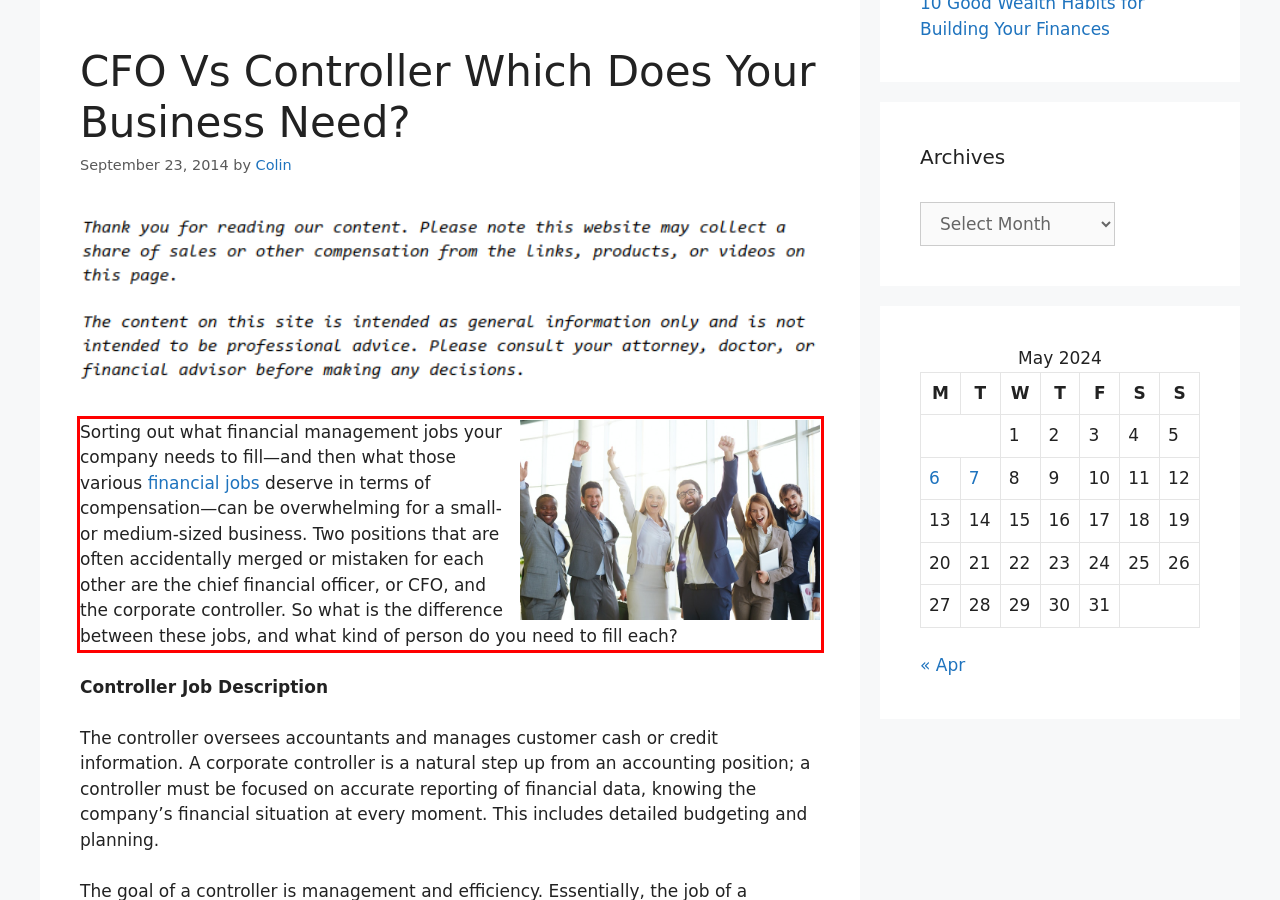Analyze the webpage screenshot and use OCR to recognize the text content in the red bounding box.

Sorting out what financial management jobs your company needs to fill—and then what those various financial jobs deserve in terms of compensation—can be overwhelming for a small- or medium-sized business. Two positions that are often accidentally merged or mistaken for each other are the chief financial officer, or CFO, and the corporate controller. So what is the difference between these jobs, and what kind of person do you need to fill each?